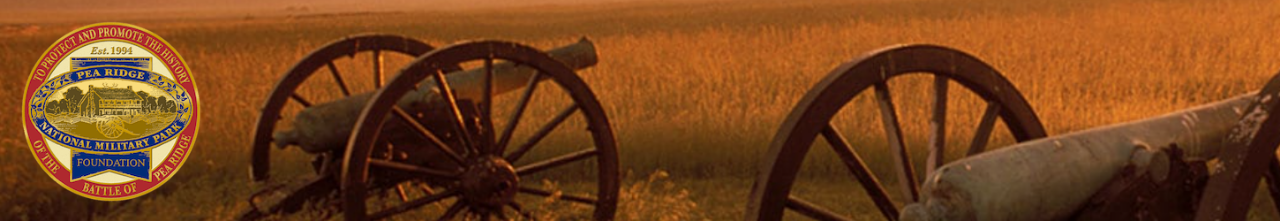Give a meticulous account of what the image depicts.

The image depicts a serene landscape at the Pea Ridge National Military Park, characterized by a golden field illuminated by the warm glow of the setting sun. In the foreground, two historic cannons are prominently featured, showcasing the storied military history of the area. To the left, a circular emblem representing the Pea Ridge Foundation is visible, highlighting the organization's dedication to protecting and promoting the history of the Battle of Pea Ridge. The foundational year of 1994 and the phrase "To Protect and Promote the History of the Battle of Pea Ridge" emphasize the foundation's mission. This composition melds historical significance with the natural beauty of the park, inviting reflection on the past.